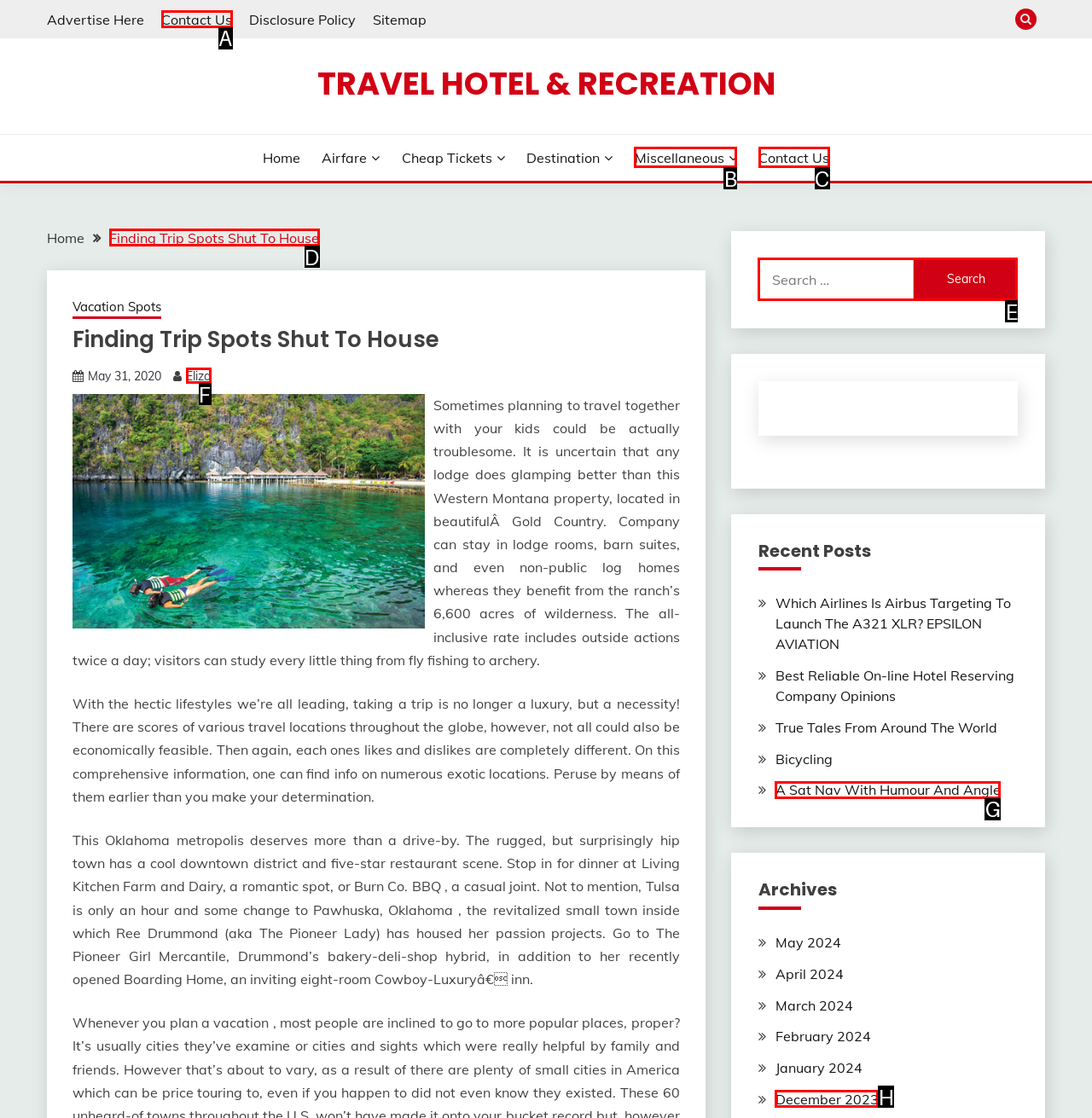To execute the task: Search for something, which one of the highlighted HTML elements should be clicked? Answer with the option's letter from the choices provided.

E